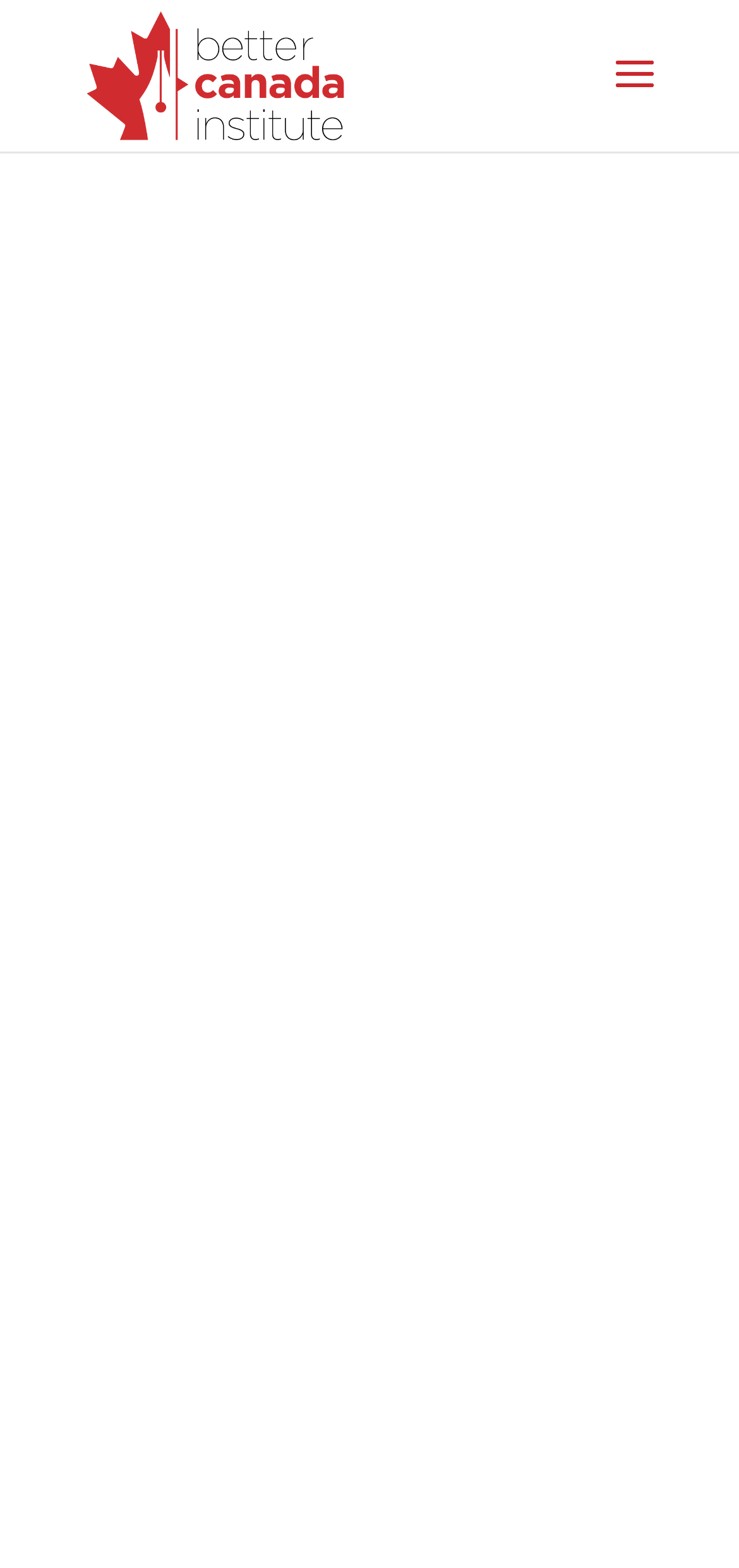Offer a detailed account of what is visible on the webpage.

The webpage is titled "Privacy Policy - Better Canada Institute" and appears to be a policy page for the organization. At the top left of the page, there is a link to the "Better Canada Institute" website, accompanied by an image with the same name. 

Below the title, there is a heading that reads "Privacy Policy". Underneath this heading, there are three sections of static text, each with a distinct topic. The first section is labeled "Personal Information", the second is "Cookies", and the third is "Links". These sections are arranged vertically, with "Personal Information" at the top, followed by "Cookies", and then "Links" at the bottom.

At the very bottom of the page, there is an iframe containing a "Donation Activity Popup", which takes up the full width of the page.